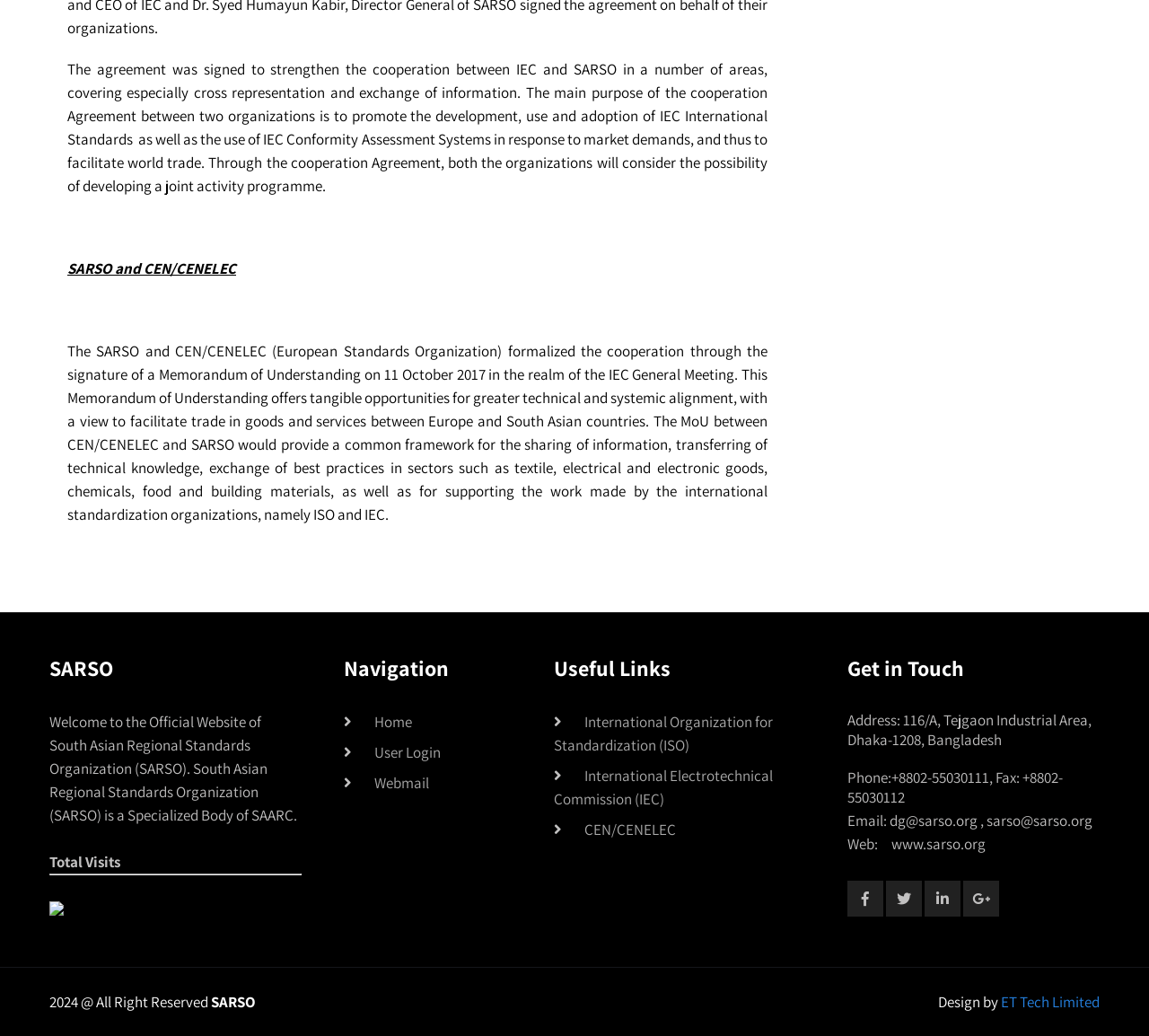For the given element description User Login, determine the bounding box coordinates of the UI element. The coordinates should follow the format (top-left x, top-left y, bottom-right x, bottom-right y) and be within the range of 0 to 1.

[0.318, 0.714, 0.383, 0.738]